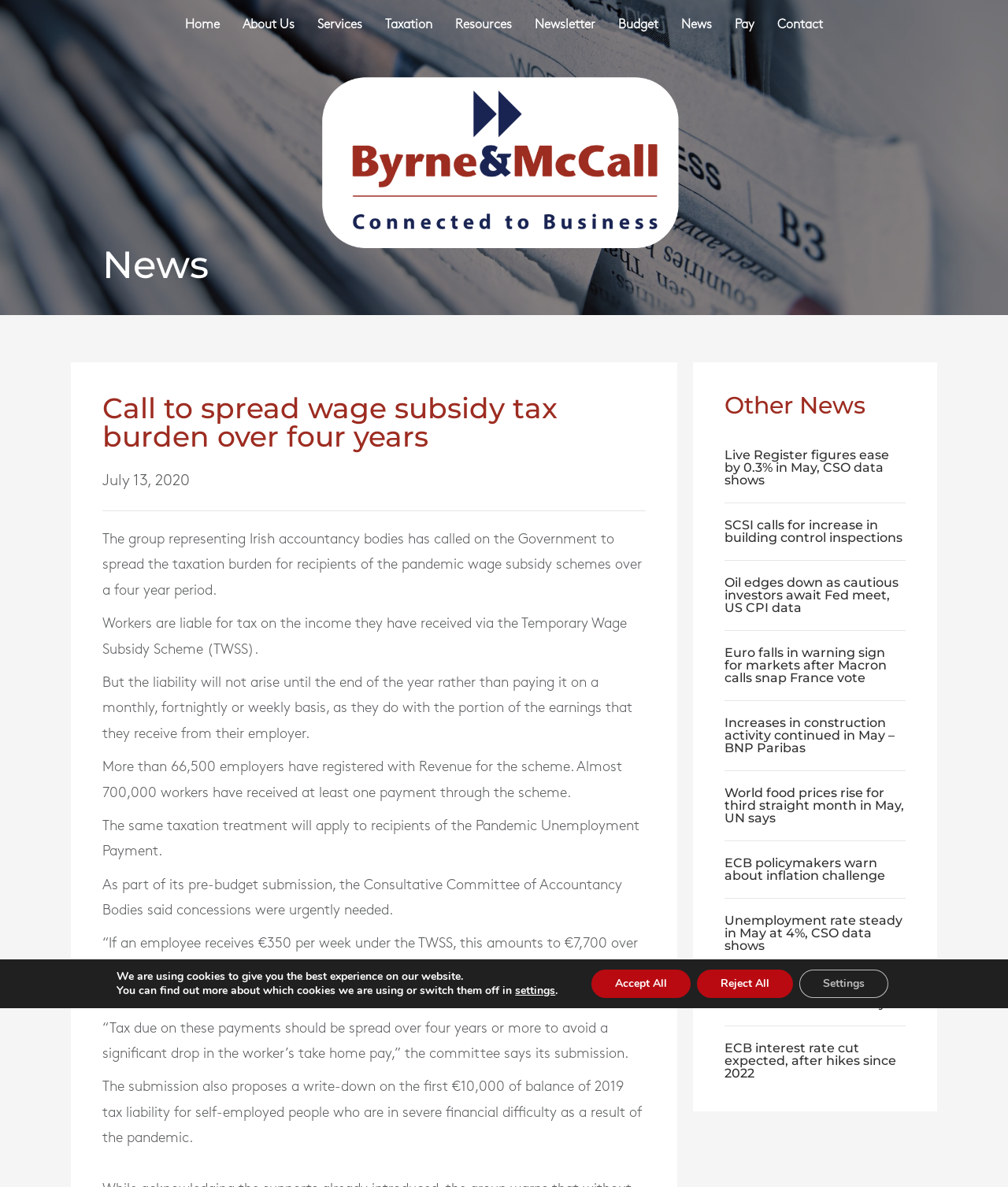Find the bounding box coordinates for the UI element that matches this description: "Pay".

[0.718, 0.007, 0.759, 0.036]